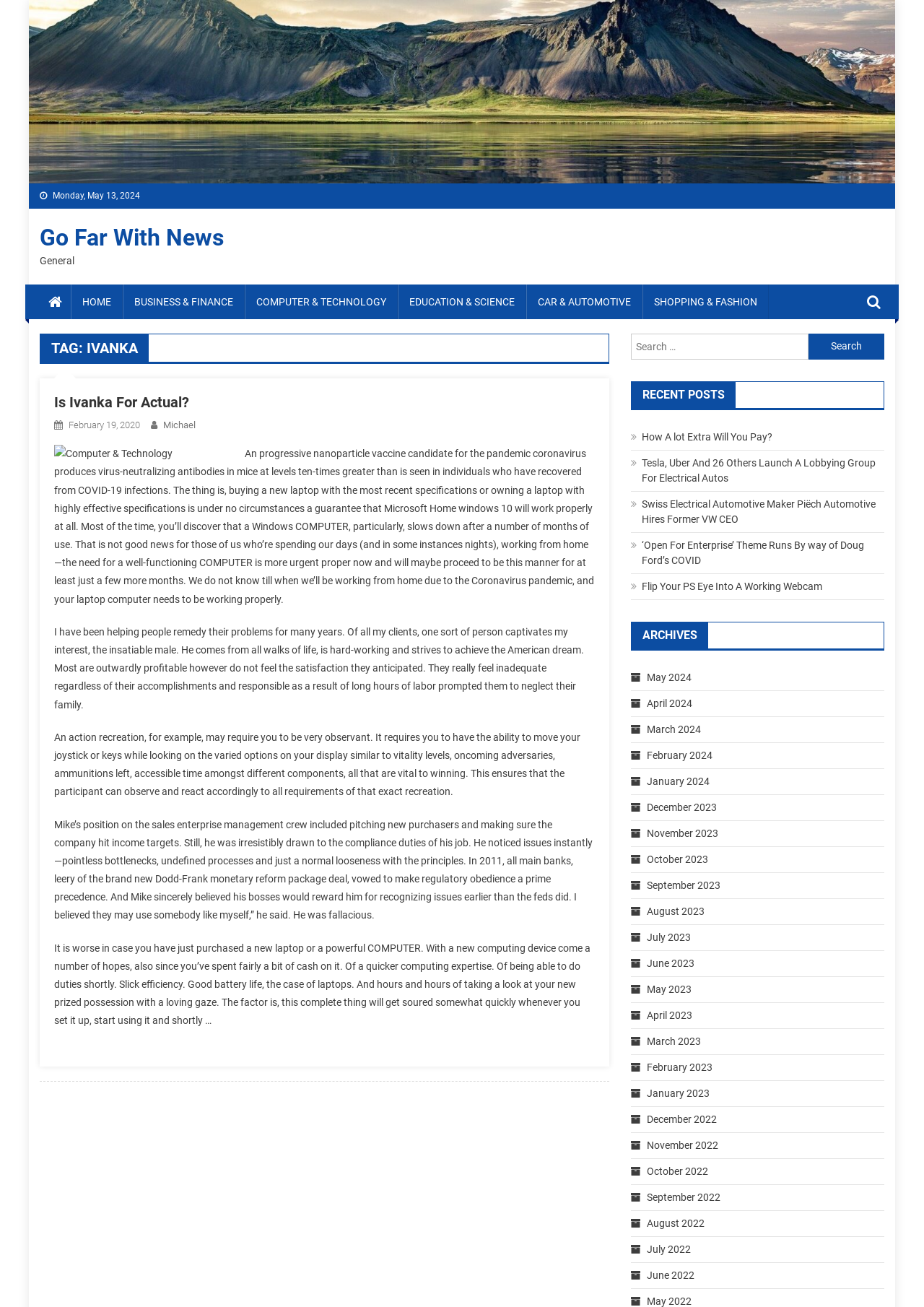Please determine the bounding box coordinates of the element's region to click for the following instruction: "View the 'RECENT POSTS'".

[0.683, 0.292, 0.957, 0.314]